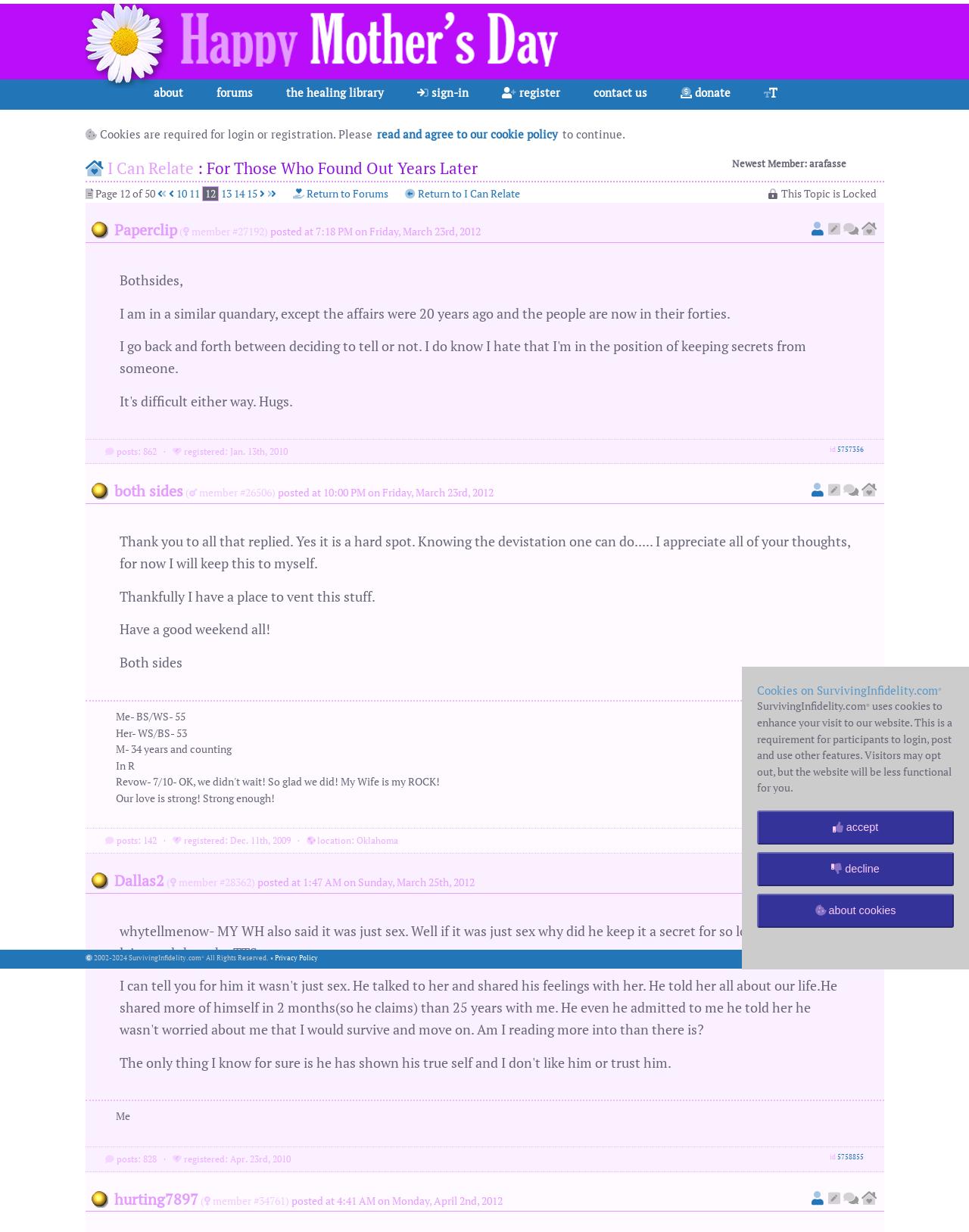Using the provided element description: "Privacy Policy", determine the bounding box coordinates of the corresponding UI element in the screenshot.

[0.283, 0.774, 0.328, 0.781]